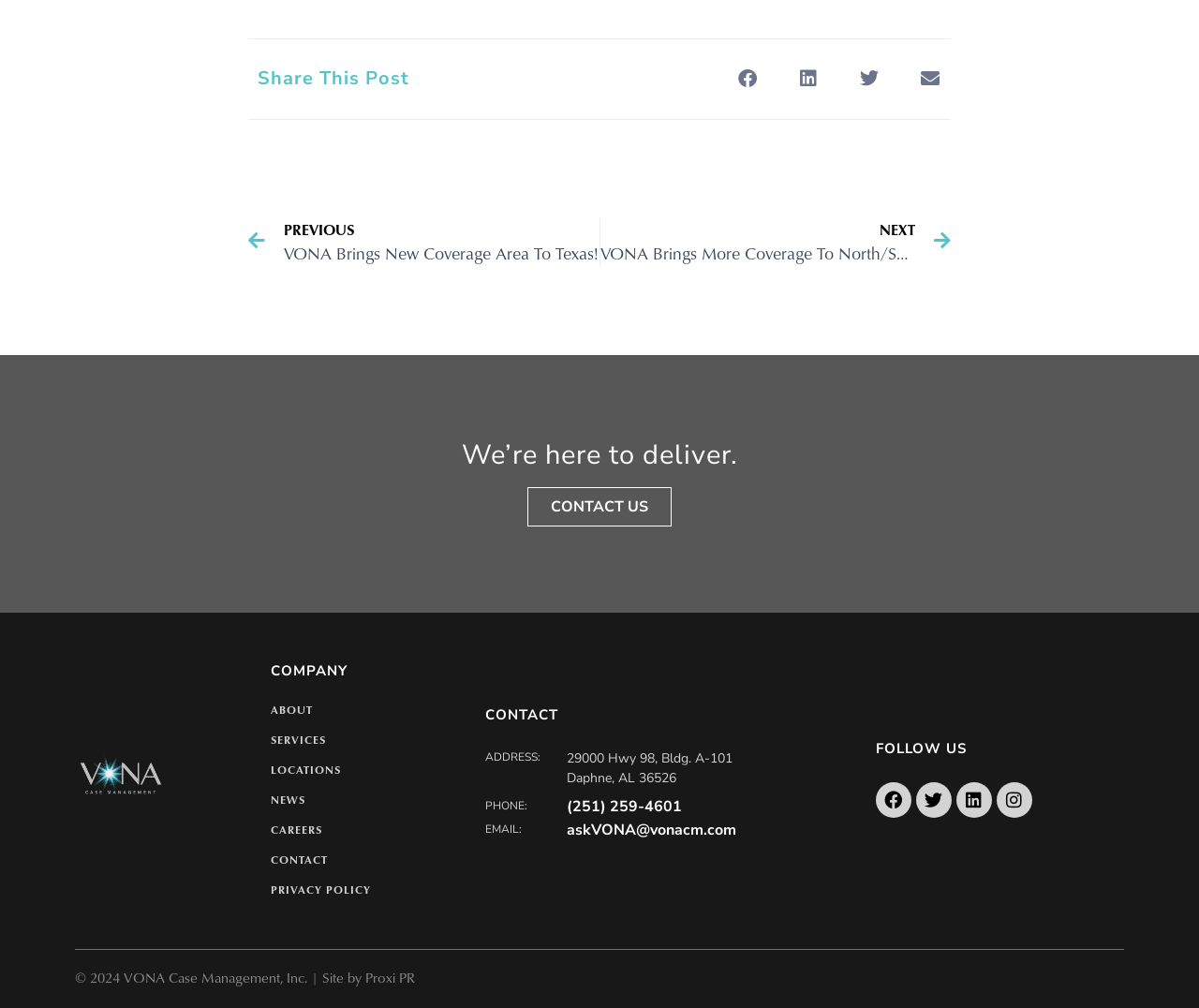What is the company's address?
Look at the image and respond to the question as thoroughly as possible.

I found the company's address by looking at the 'ADDRESS:' section on the webpage, which is located below the 'CONTACT' heading. The address is '29000 Hwy 98, Bldg. A-101, Daphne, AL 36526'.